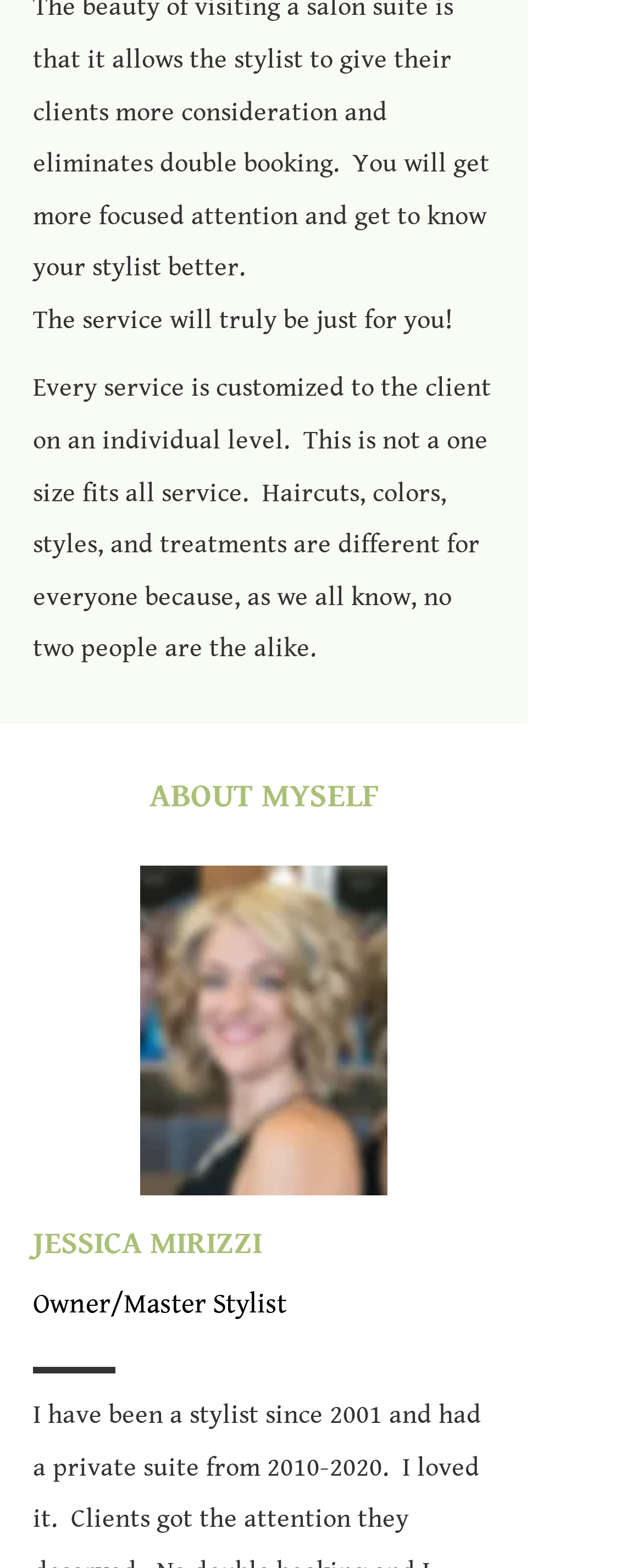Using the element description 2010-2020, predict the bounding box coordinates for the UI element. Provide the coordinates in (top-left x, top-left y, bottom-right x, bottom-right y) format with values ranging from 0 to 1.

[0.415, 0.926, 0.595, 0.946]